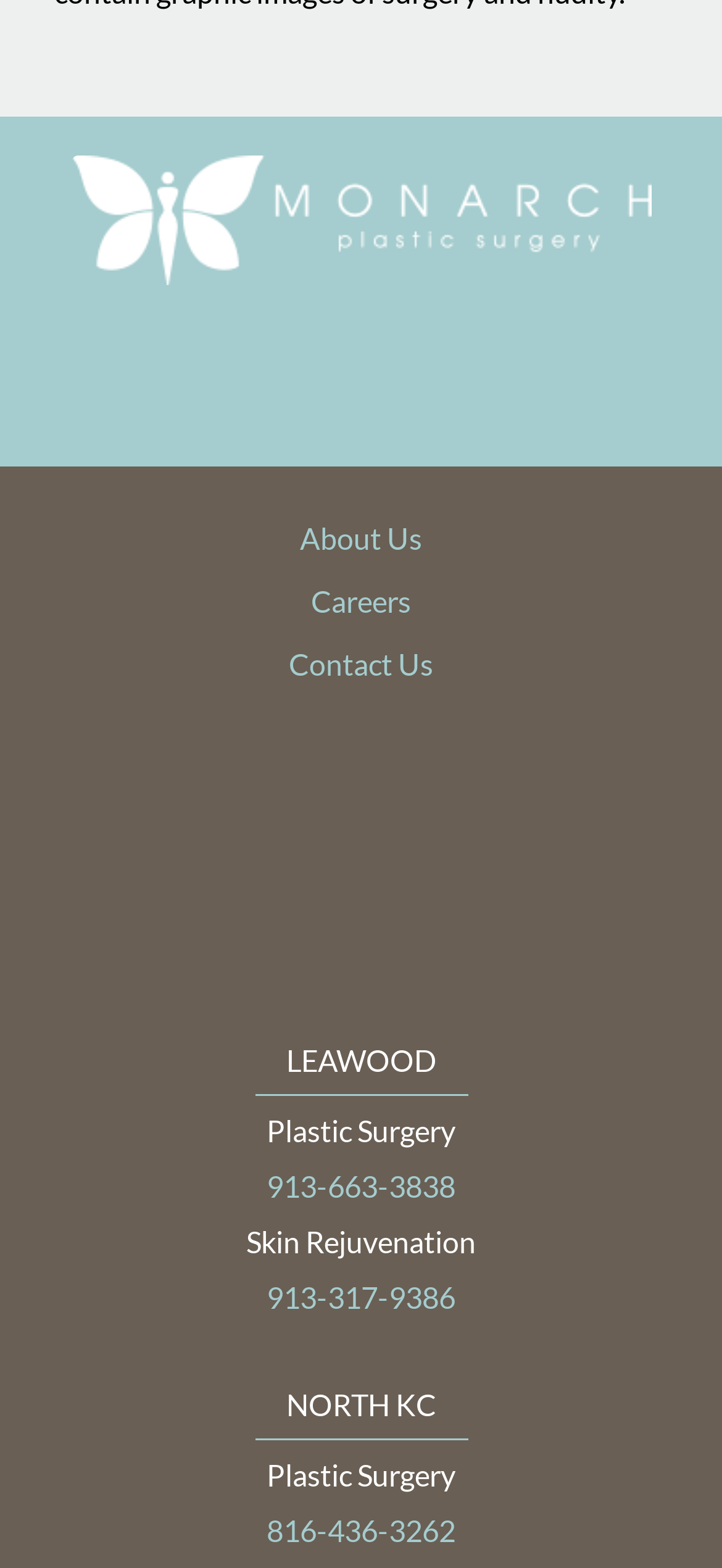How many phone numbers are listed on the webpage?
Answer the question in as much detail as possible.

The webpage lists three phone numbers: '913-663-3838', '913-317-9386', and '816-436-3262', which are likely contact numbers for different locations or services.